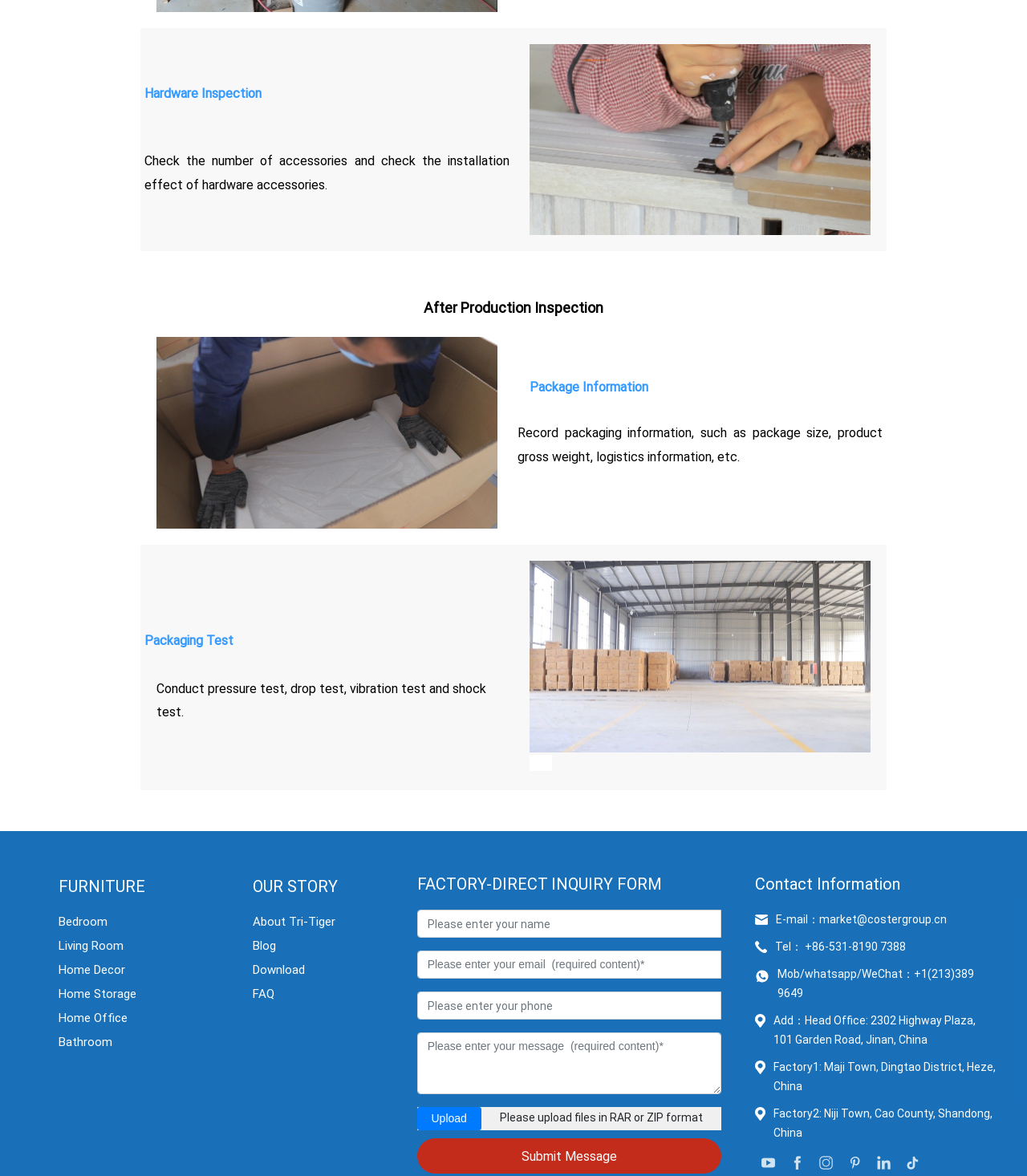Please determine the bounding box coordinates of the section I need to click to accomplish this instruction: "Click the 'FURNITURE' link".

[0.057, 0.742, 0.191, 0.765]